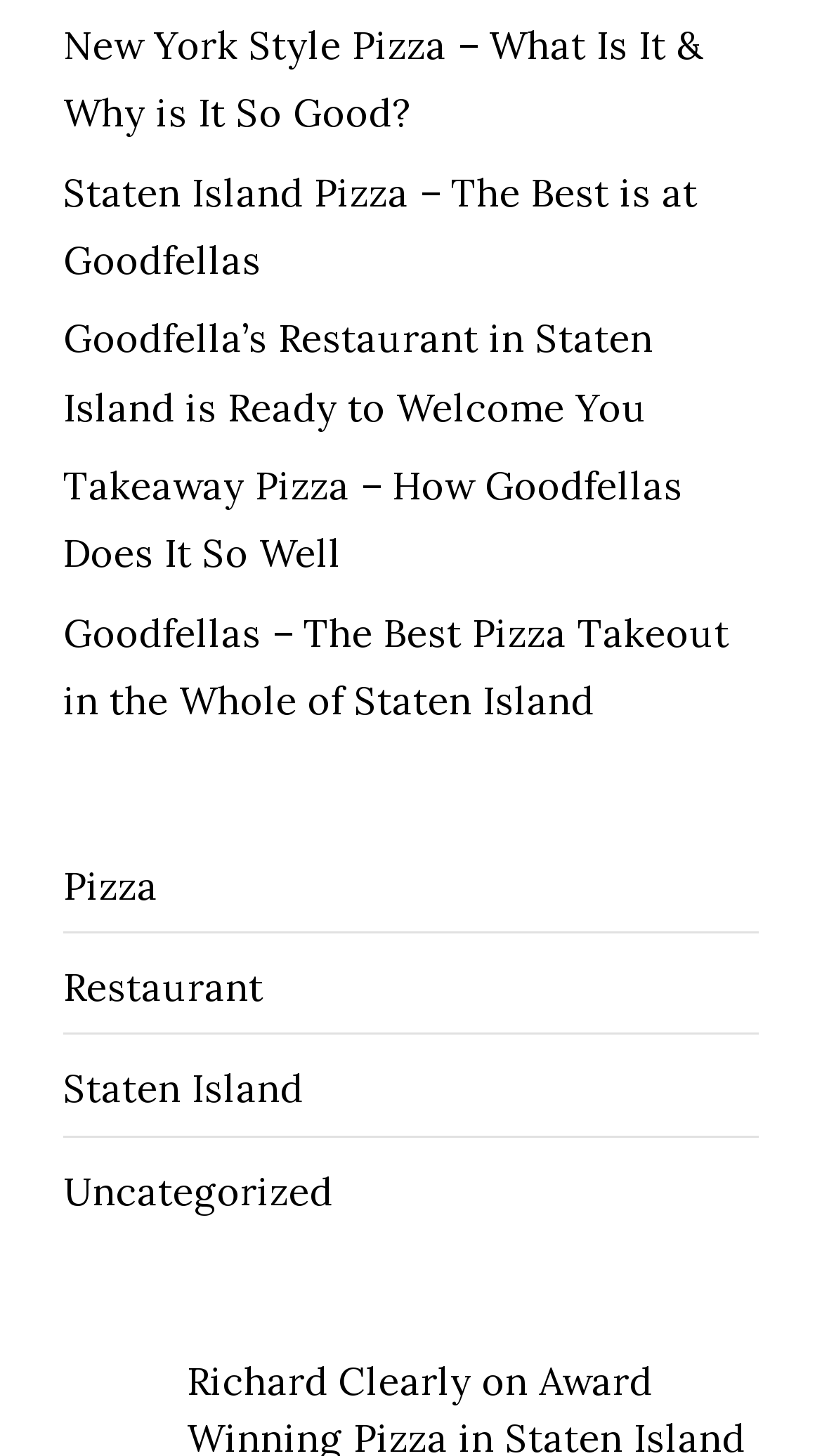Please locate the clickable area by providing the bounding box coordinates to follow this instruction: "Explore the Pizza menu".

[0.077, 0.591, 0.192, 0.625]